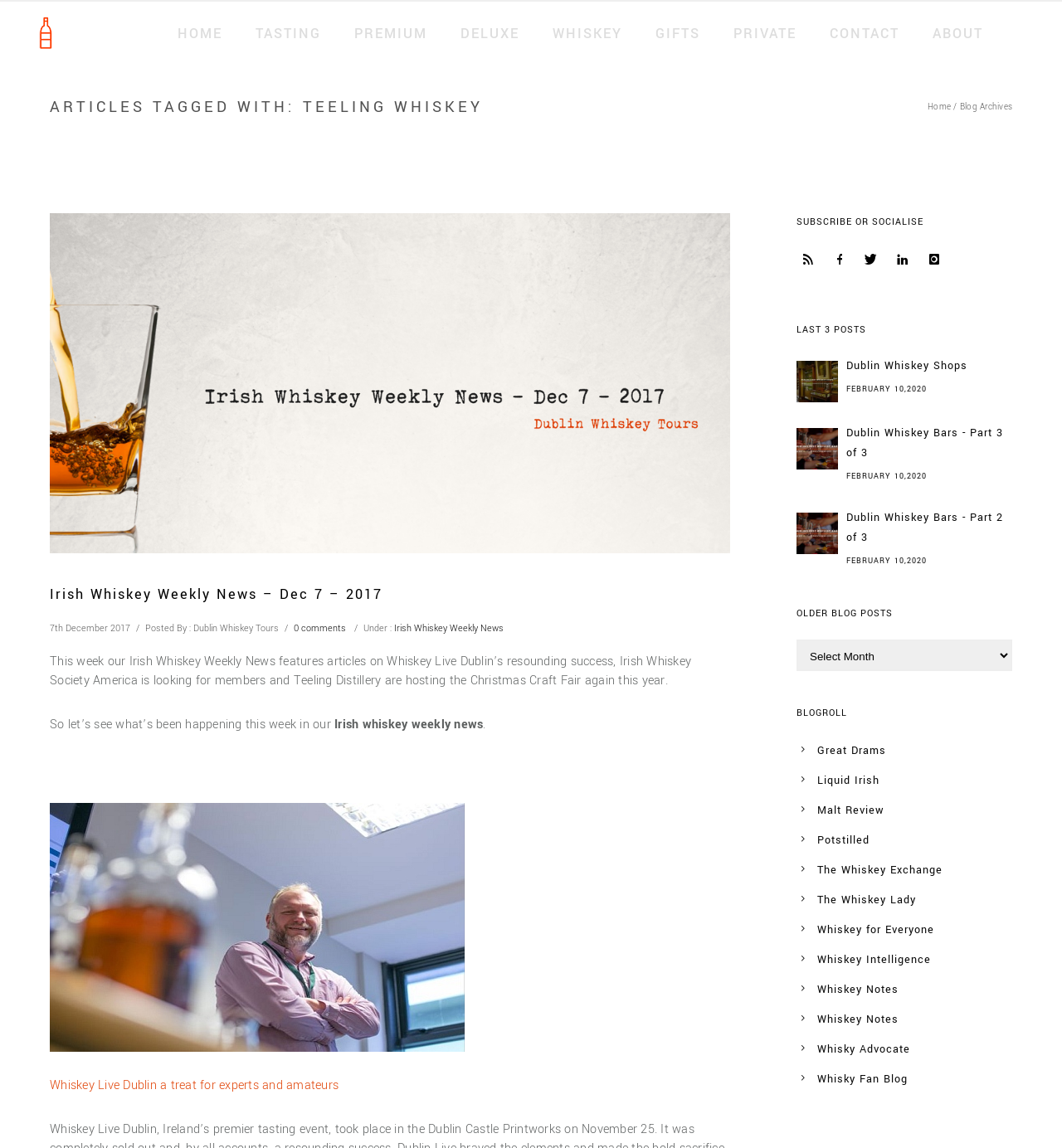Provide a brief response to the question using a single word or phrase: 
What is the category of the blog post 'Irish Whiskey Weekly News - Dec 7 - 2017'?

Irish Whiskey Weekly News